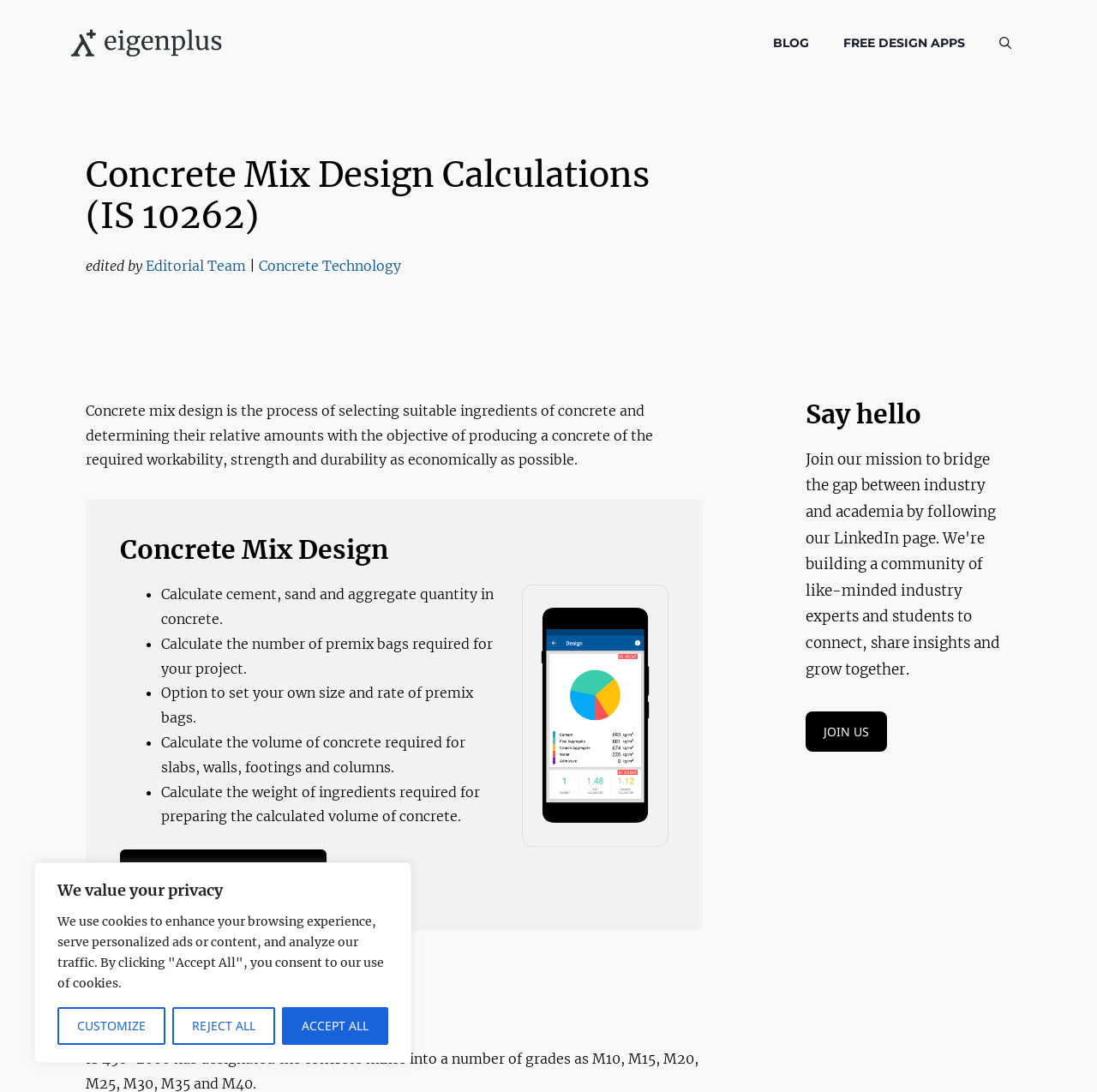Highlight the bounding box coordinates of the element you need to click to perform the following instruction: "Click the 'BLOG' link."

[0.689, 0.016, 0.753, 0.063]